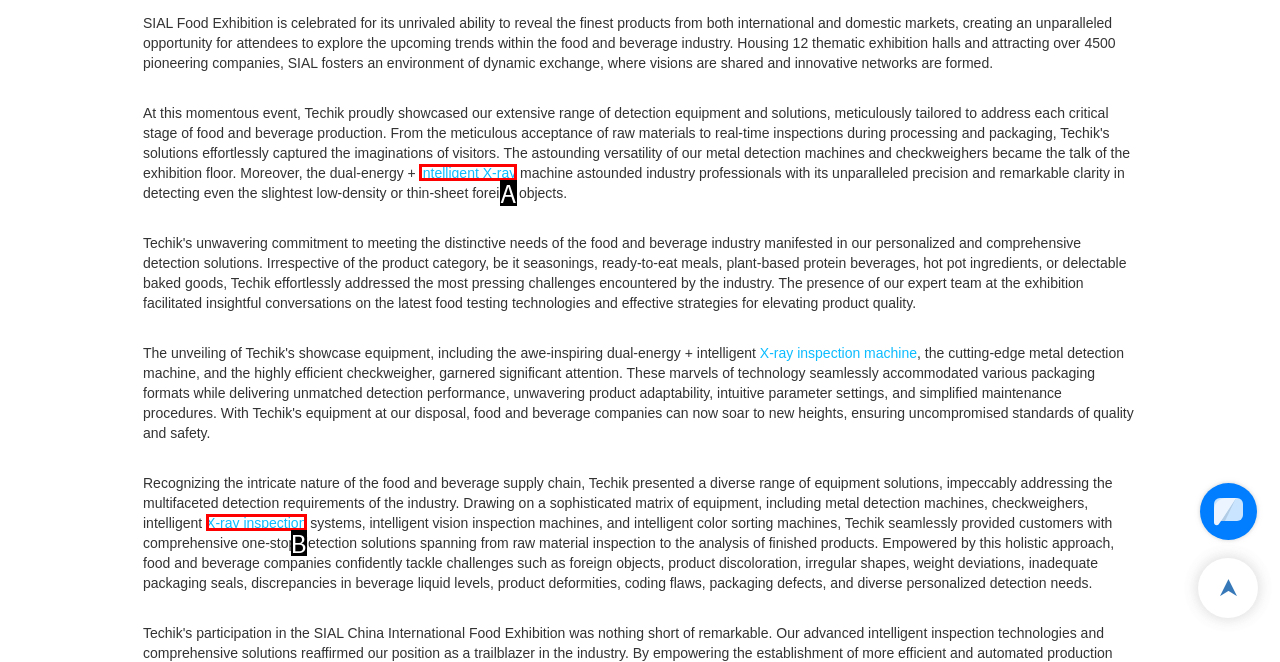Given the description: intelligent X-ray, identify the HTML element that fits best. Respond with the letter of the correct option from the choices.

A